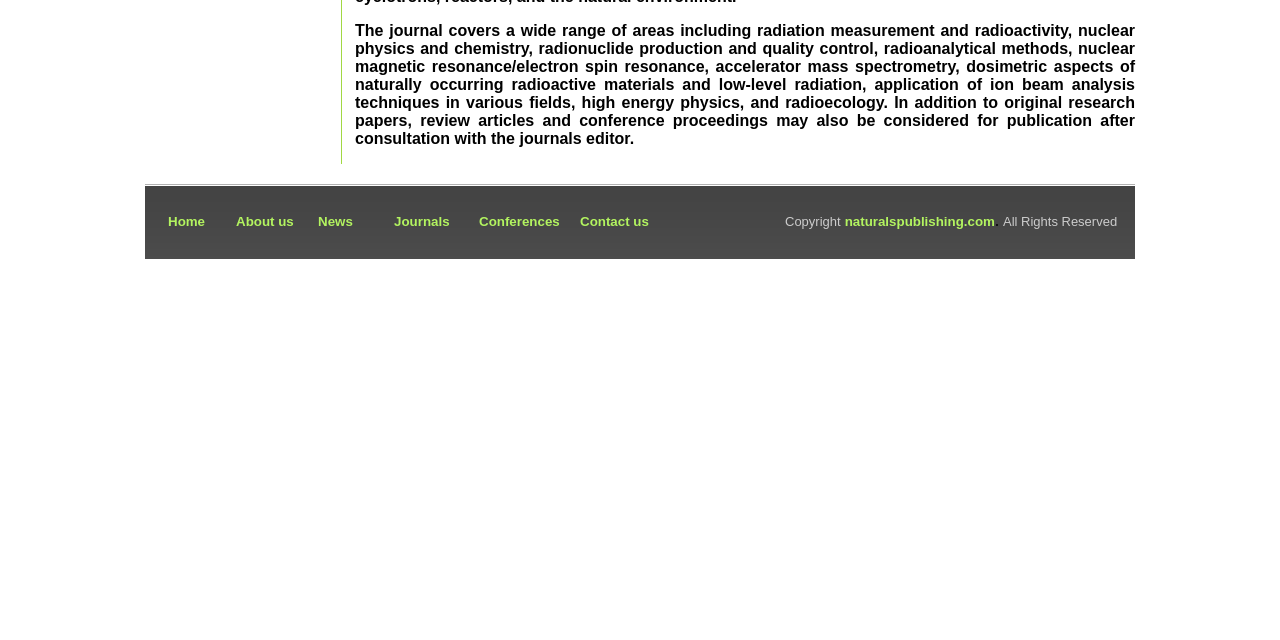Find the bounding box coordinates for the UI element whose description is: "Contact us". The coordinates should be four float numbers between 0 and 1, in the format [left, top, right, bottom].

[0.453, 0.334, 0.507, 0.358]